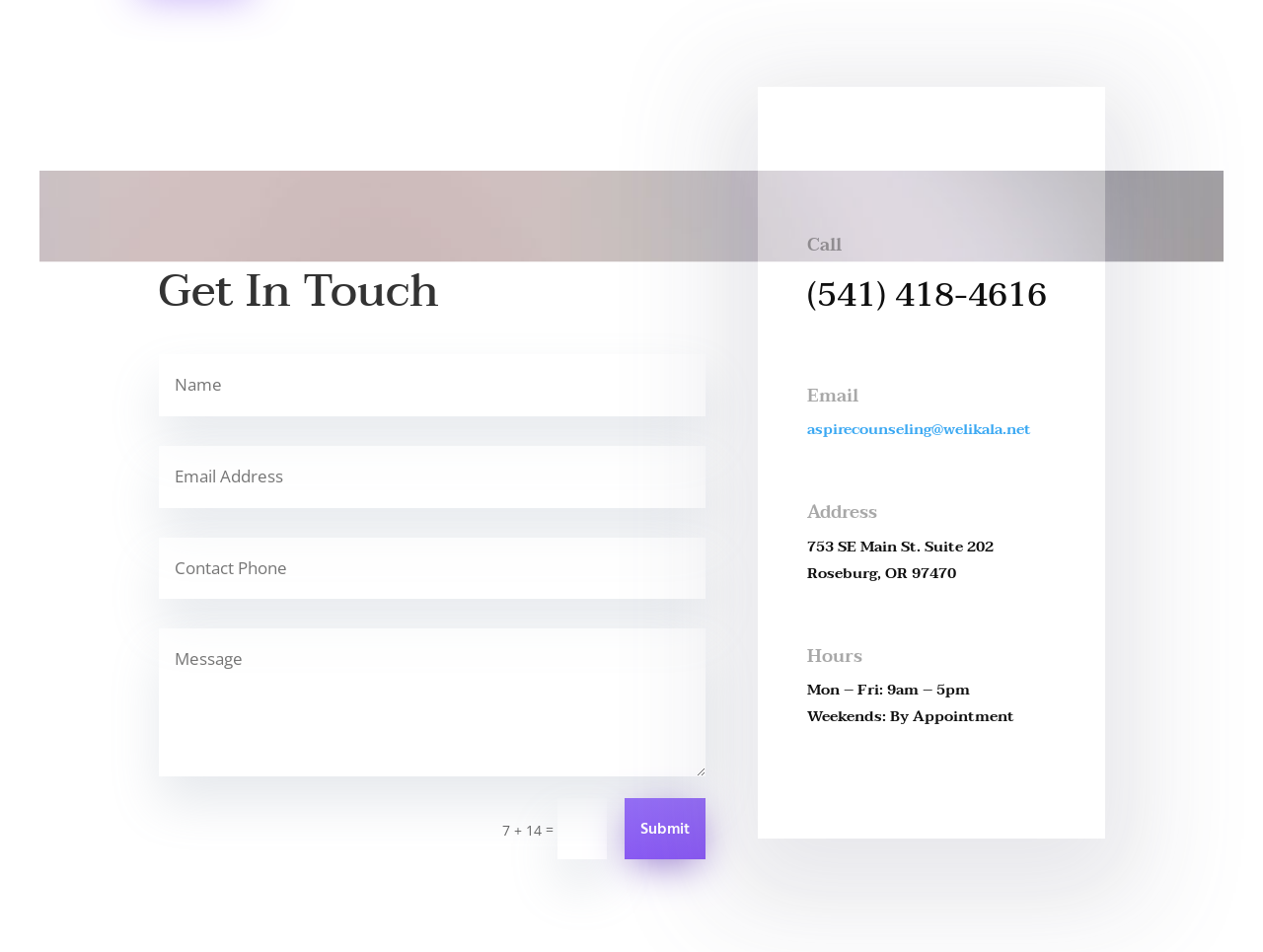Identify the bounding box coordinates for the UI element mentioned here: "name="et_pb_contact_phone_0" placeholder="Contact Phone"". Provide the coordinates as four float values between 0 and 1, i.e., [left, top, right, bottom].

[0.125, 0.564, 0.558, 0.629]